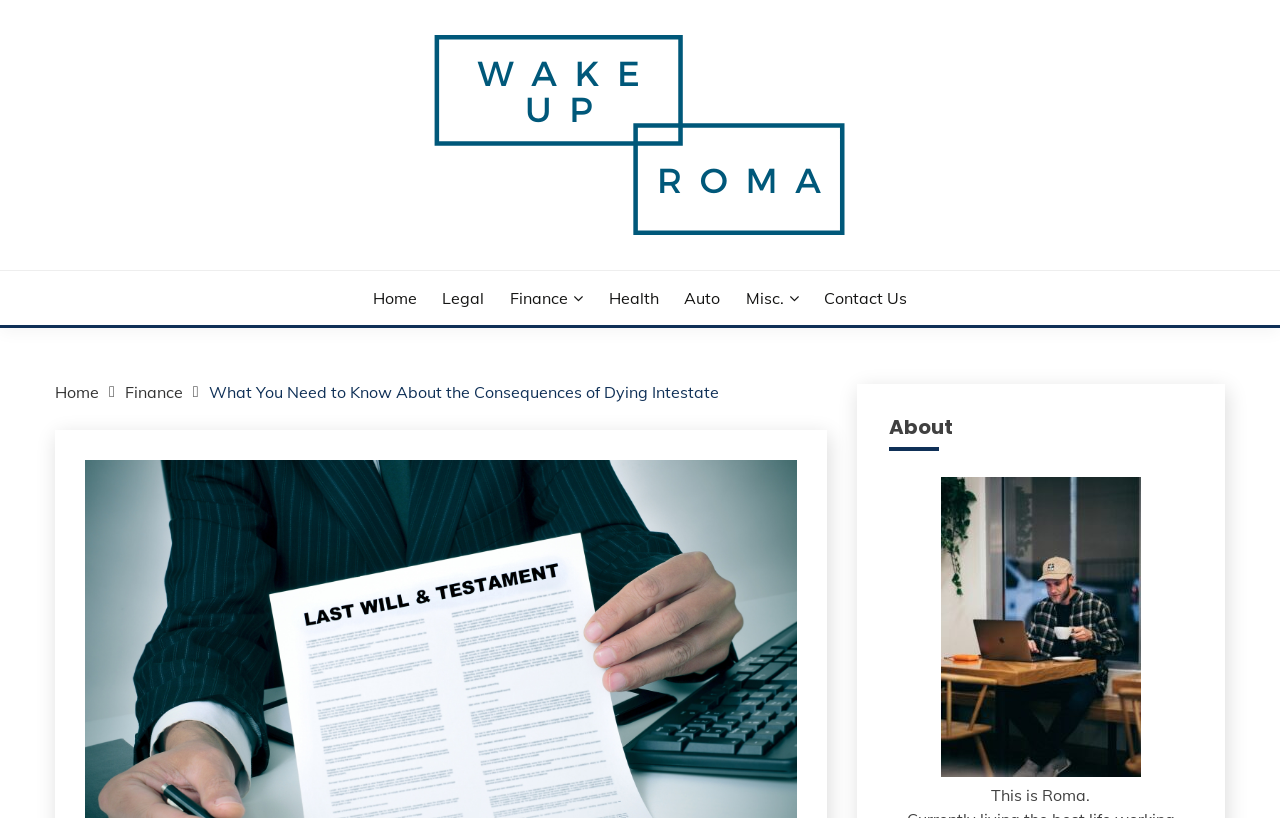What is the name of the website?
Answer the question with a detailed and thorough explanation.

I determined the name of the website by looking at the top-left corner of the webpage, where I found a link with the text 'Wake Up Roma!' and an image with the same name.